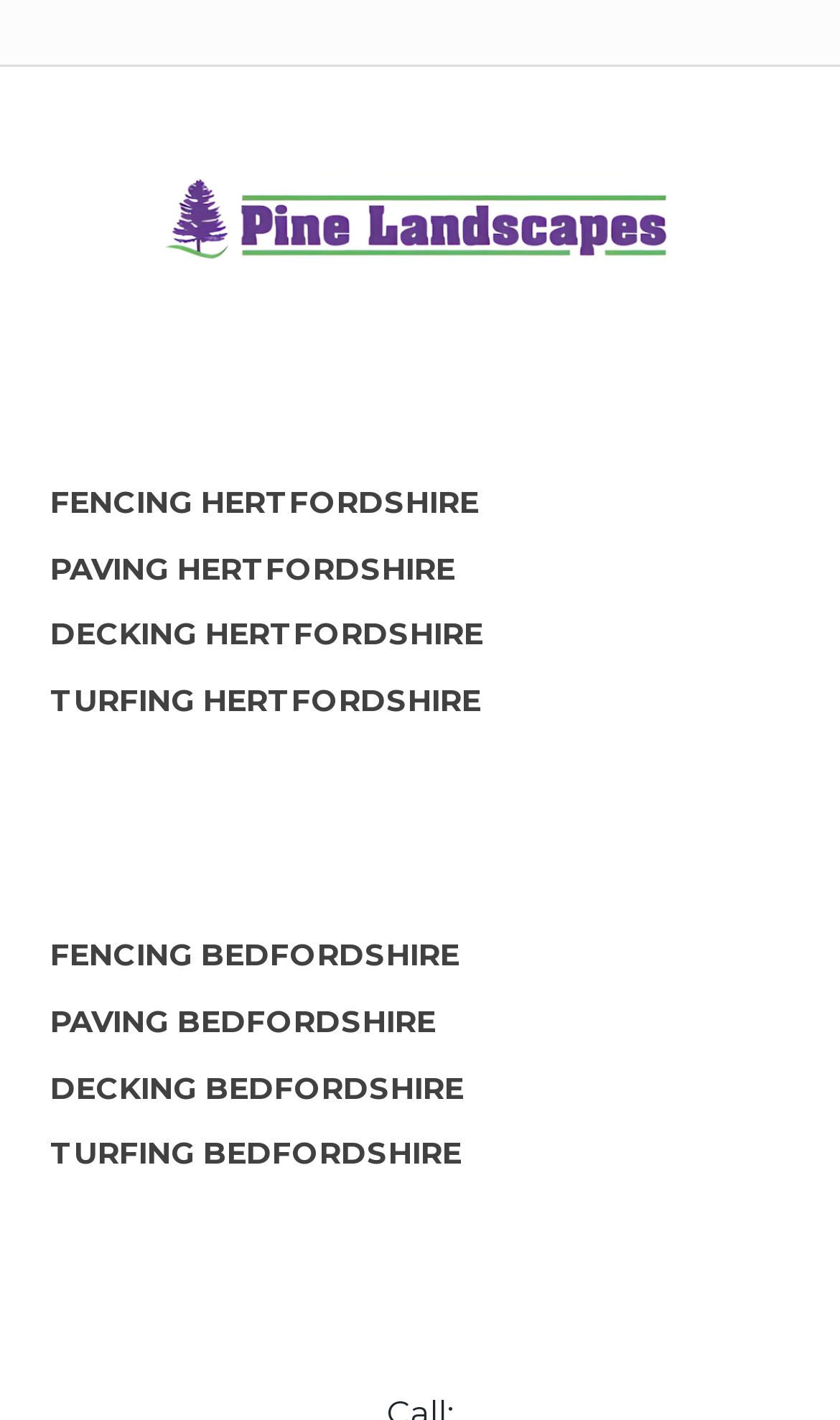Find the bounding box coordinates of the element I should click to carry out the following instruction: "Click on FENCING HERTFORDSHIRE menu item".

[0.028, 0.34, 0.972, 0.367]